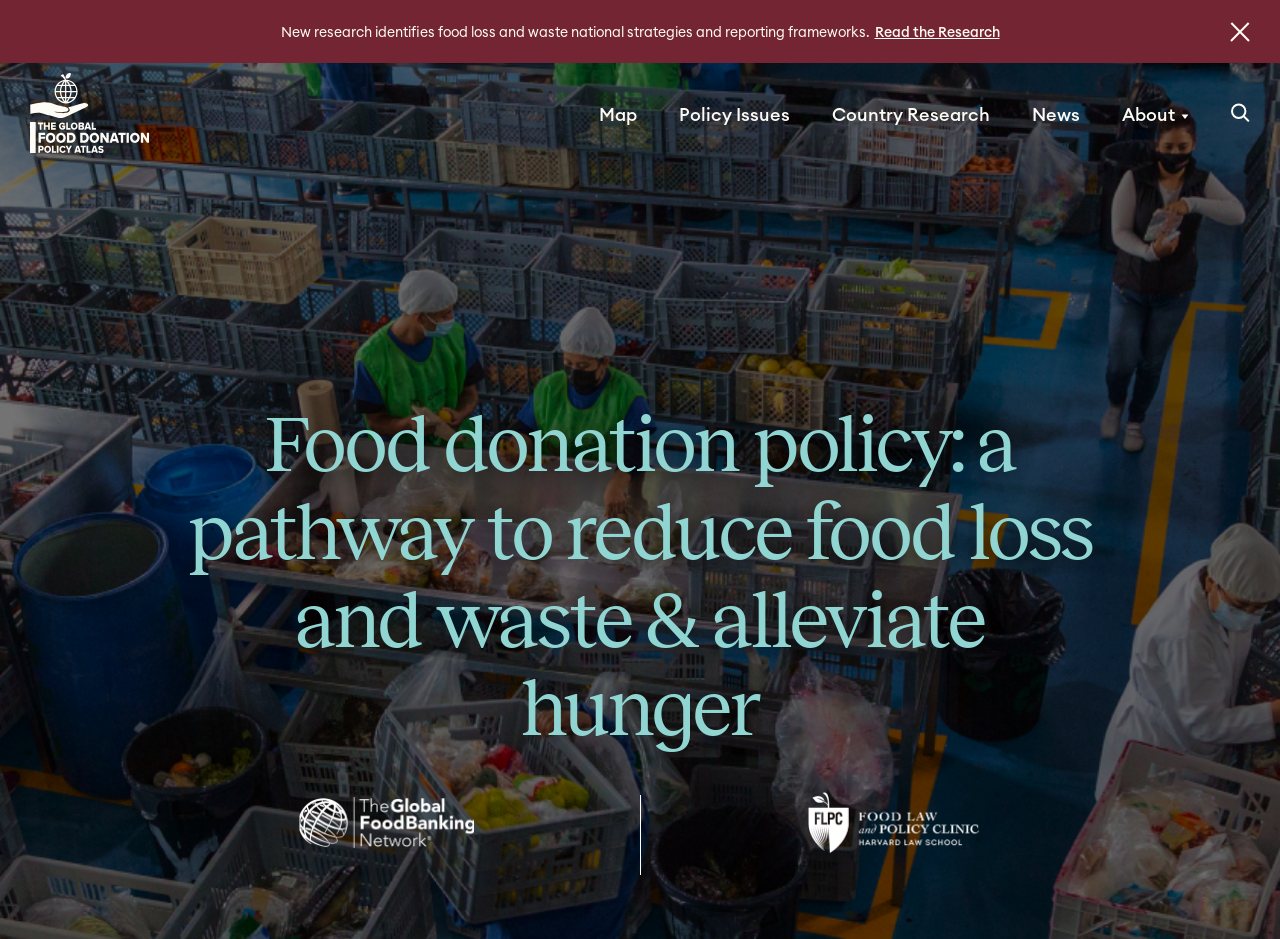Please determine the bounding box coordinates for the element with the description: "Policy Issues".

[0.53, 0.113, 0.617, 0.133]